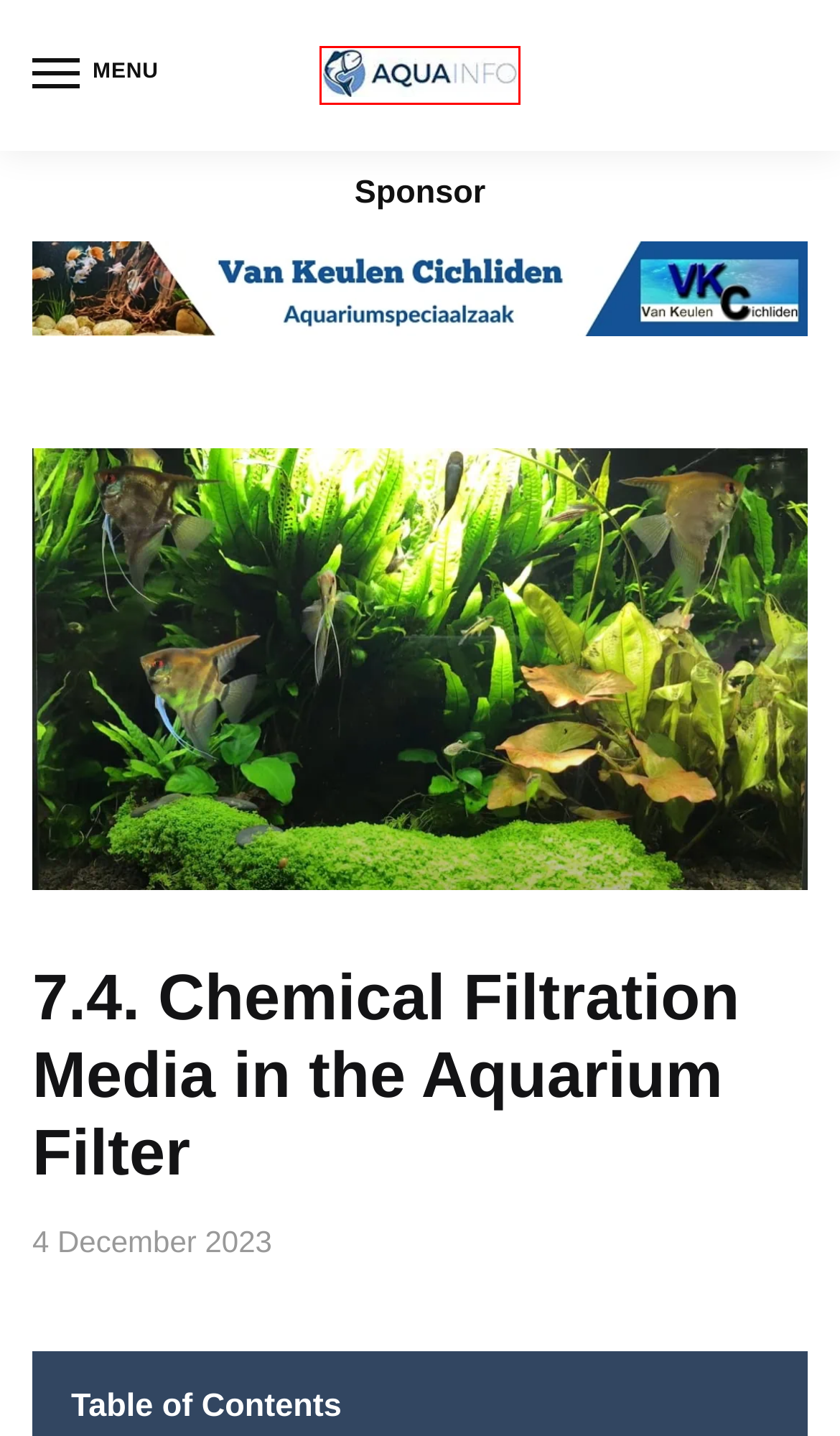Analyze the given webpage screenshot and identify the UI element within the red bounding box. Select the webpage description that best matches what you expect the new webpage to look like after clicking the element. Here are the candidates:
A. 18. Aquarium Maintenance - AquaInfo
B. Scientific - AquaInfo
C. Freshwater Fish - AquaInfo
D. Common names - AquaInfo
E. Piranha's - AquaInfo
F. Showcases - AquaInfo
G. AquaInfo - The aquarium database and information website!
H. Home - Van Keulen Cichliden

G